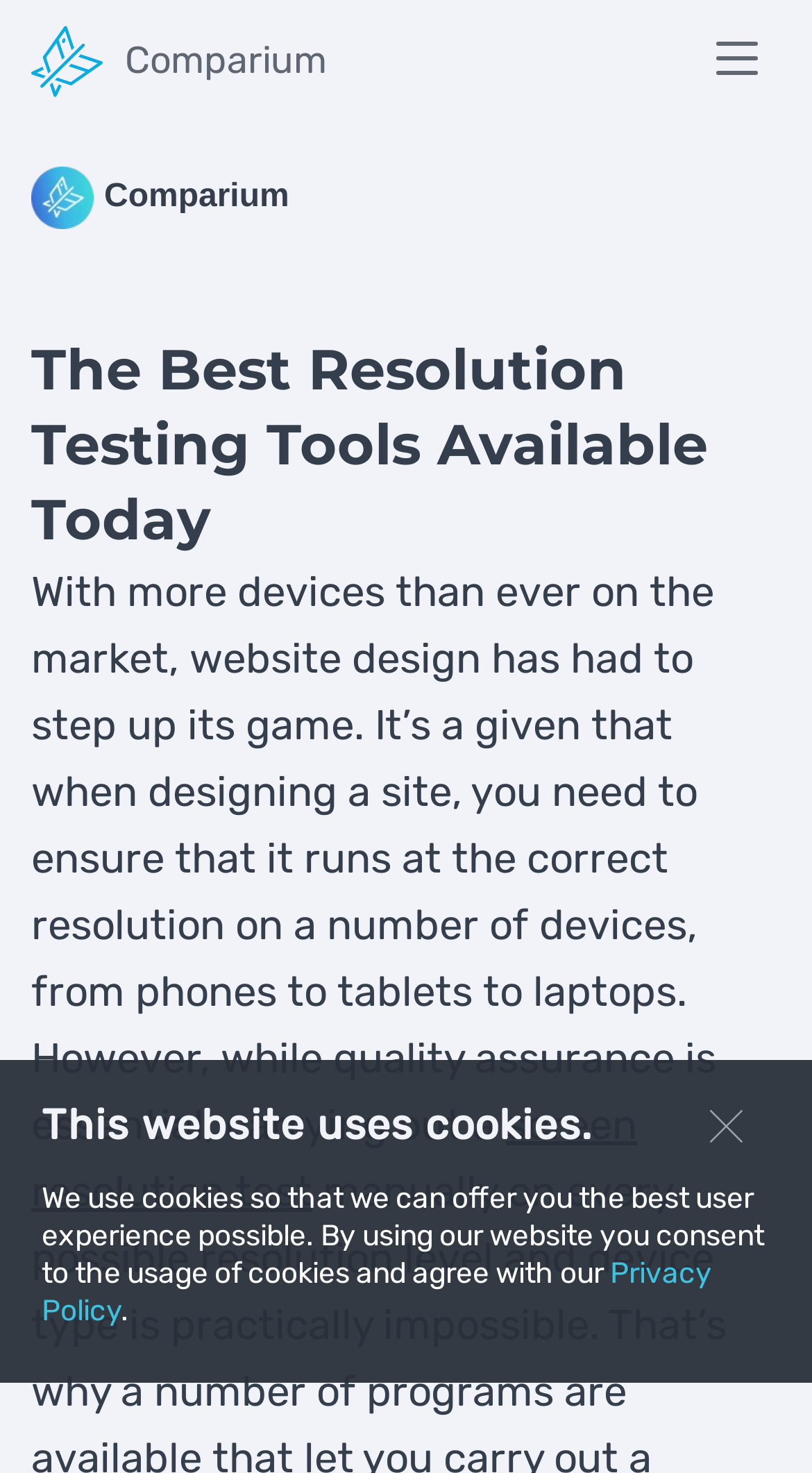What is the relation between devices and website design?
Please ensure your answer is as detailed and informative as possible.

The webpage mentions that with more devices than ever on the market, website design has had to step up its game, implying that the variety of devices affects how websites are designed.